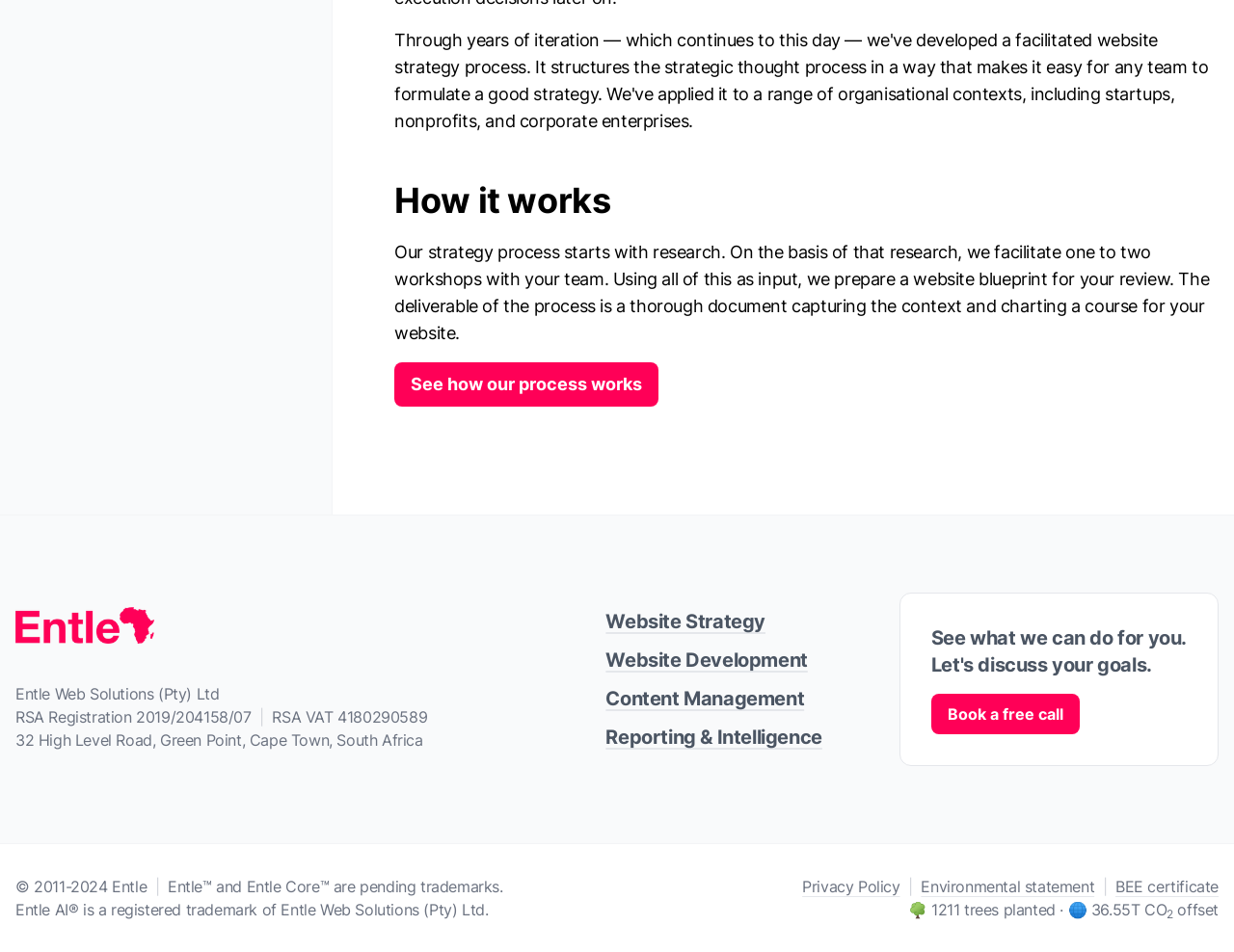How many links are there in the contentinfo section?
Look at the image and provide a detailed response to the question.

I counted the number of link elements within the contentinfo section and found 7 links, including 'Website Strategy', 'Website Development', 'Content Management', 'Reporting & Intelligence', 'Book a free call', 'Privacy Policy', and 'Environmental statement'.